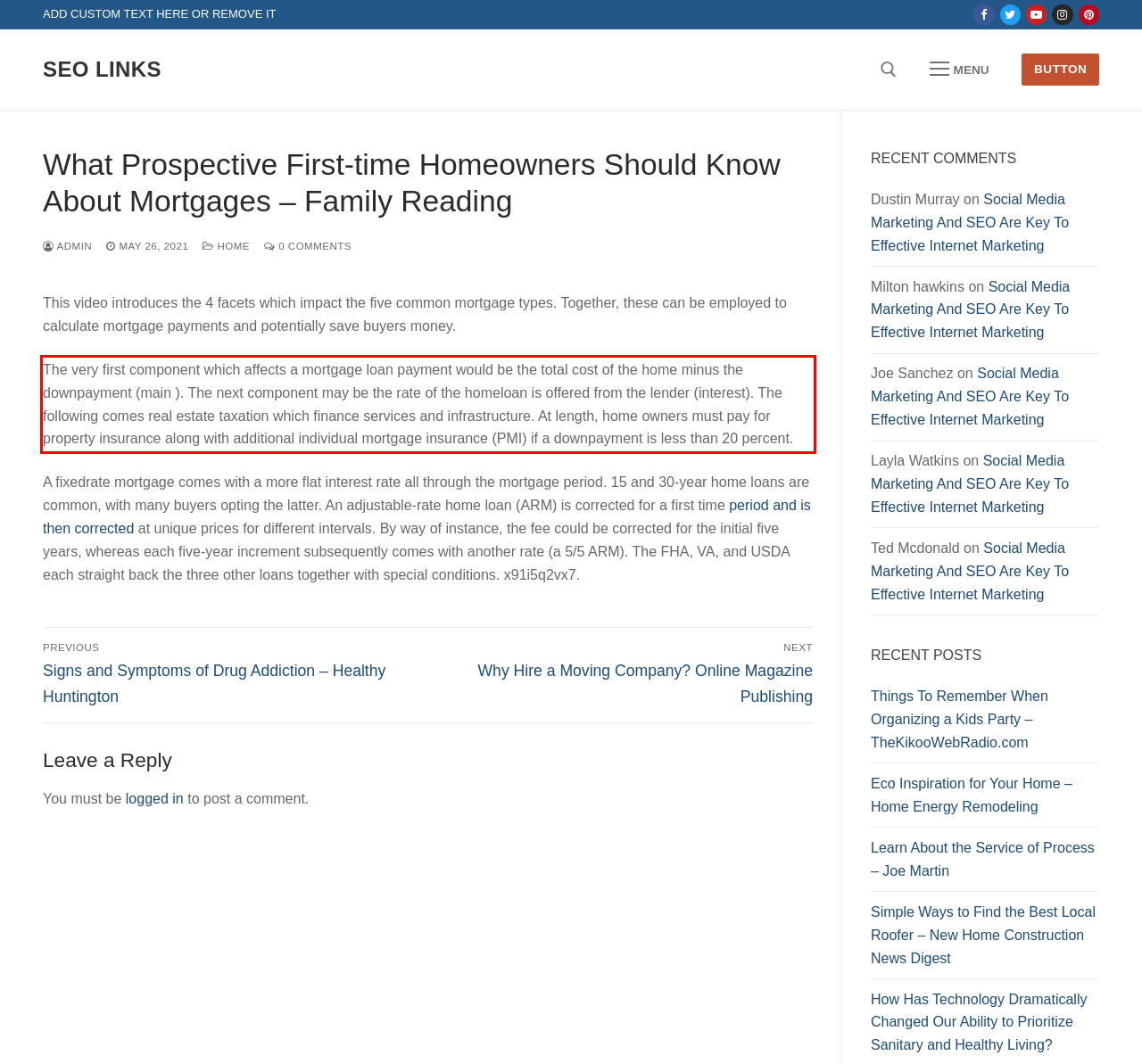From the given screenshot of a webpage, identify the red bounding box and extract the text content within it.

The very first component which affects a mortgage loan payment would be the total cost of the home minus the downpayment (main ). The next component may be the rate of the homeloan is offered from the lender (interest). The following comes real estate taxation which finance services and infrastructure. At length, home owners must pay for property insurance along with additional individual mortgage insurance (PMI) if a downpayment is less than 20 percent.